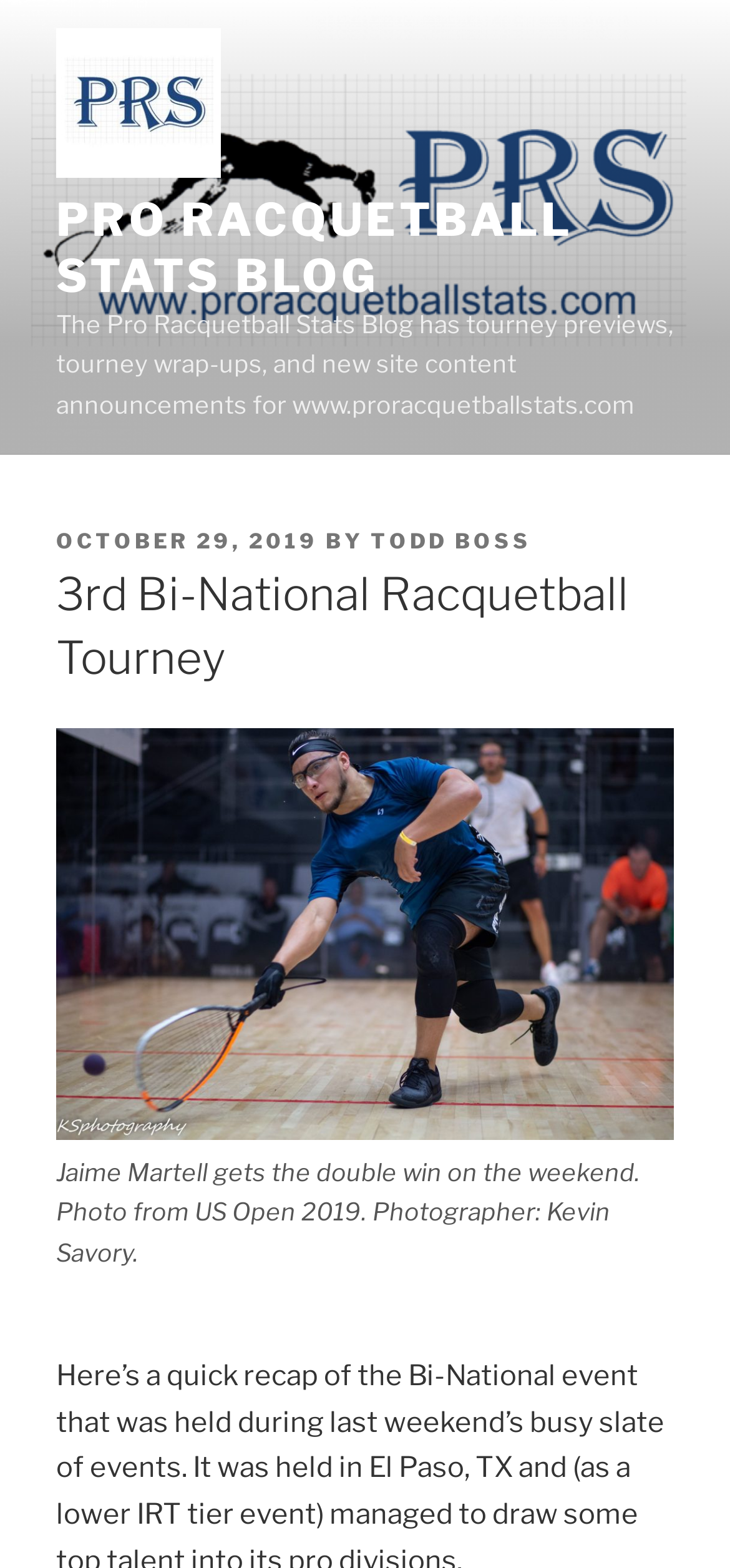Summarize the contents and layout of the webpage in detail.

The webpage is about the 3rd Bi-National Racquetball Tourney, as indicated by the title. At the top left, there is a link to "Pro Racquetball Stats Blog" accompanied by an image with the same name. Next to it, there is a larger link with the same text in all capital letters. 

Below these links, there is a paragraph of text that describes the purpose of the Pro Racquetball Stats Blog, which includes tourney previews, wrap-ups, and new site content announcements. 

Underneath the paragraph, there is a section with a header that contains information about the post, including the date "OCTOBER 29, 2019" and the author "TODD BOSS". 

Following this section, there is a heading that highlights the main topic of the webpage, "3rd Bi-National Racquetball Tourney". 

The main content of the webpage is an image, which takes up most of the page, with a figure caption below it. The caption describes the image, which shows Jaime Martell, the winner of the tournament, with a photo taken by Kevin Savory at the US Open 2019.